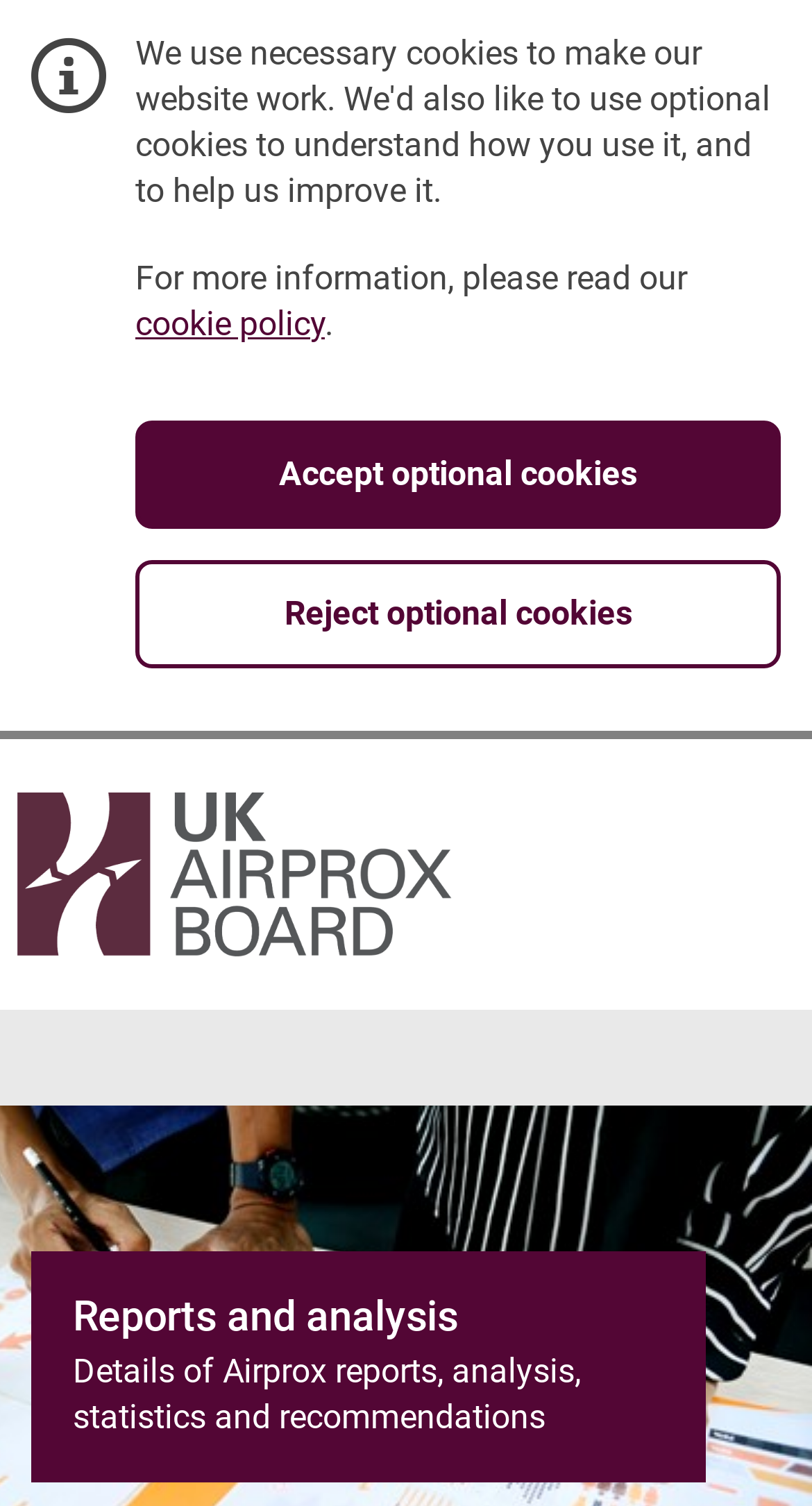What is the purpose of the cookie policy link?
Refer to the screenshot and deliver a thorough answer to the question presented.

The static text 'For more information, please read our' is followed by a link 'cookie policy', which implies that the purpose of this link is to provide more information about the cookie policy.